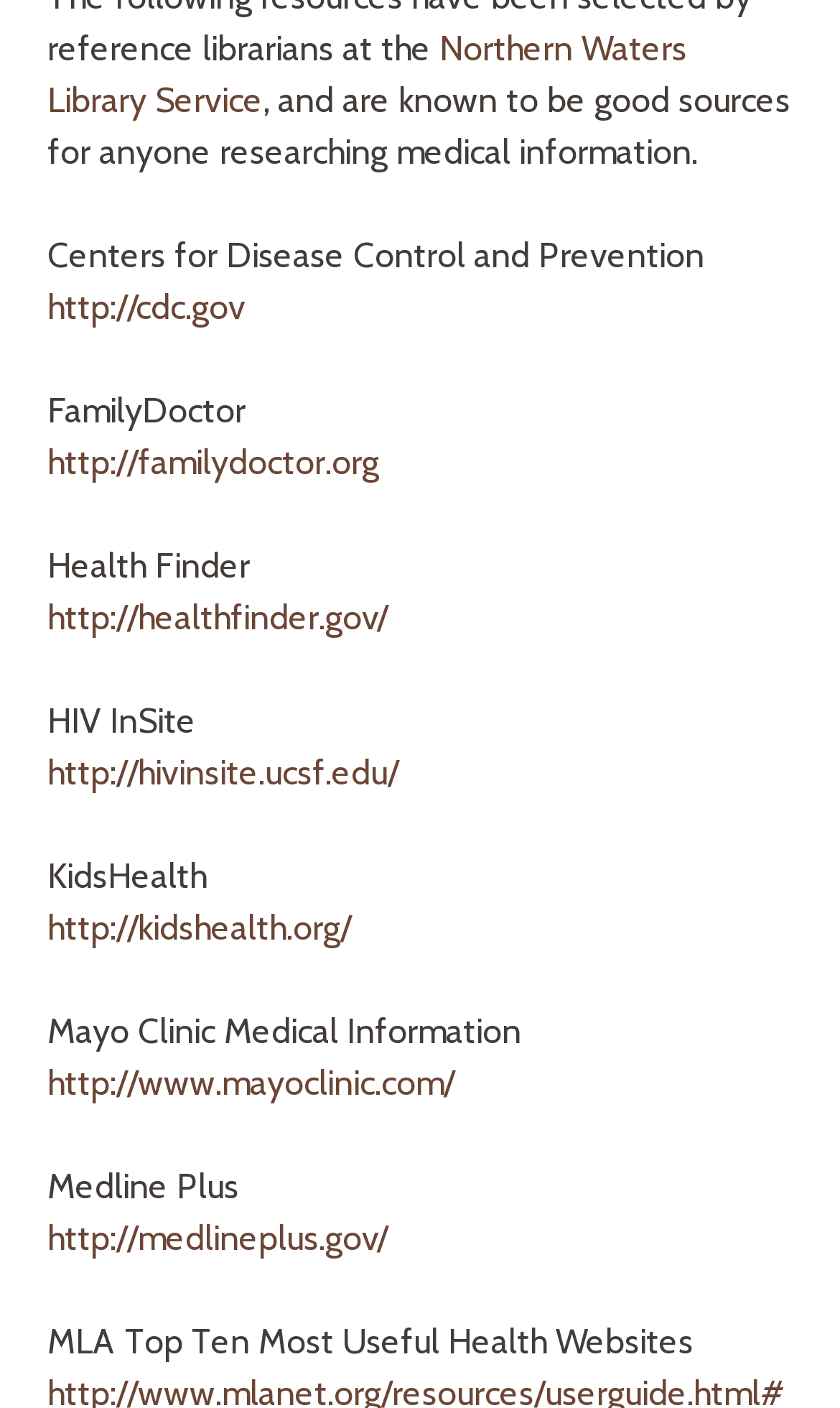Please provide a comprehensive response to the question based on the details in the image: What is the URL of the Mayo Clinic website?

The question asks for the URL of the Mayo Clinic website. By looking at the link element with the text 'Mayo Clinic Medical Information', we can find the corresponding URL 'http://www.mayoclinic.com/'.